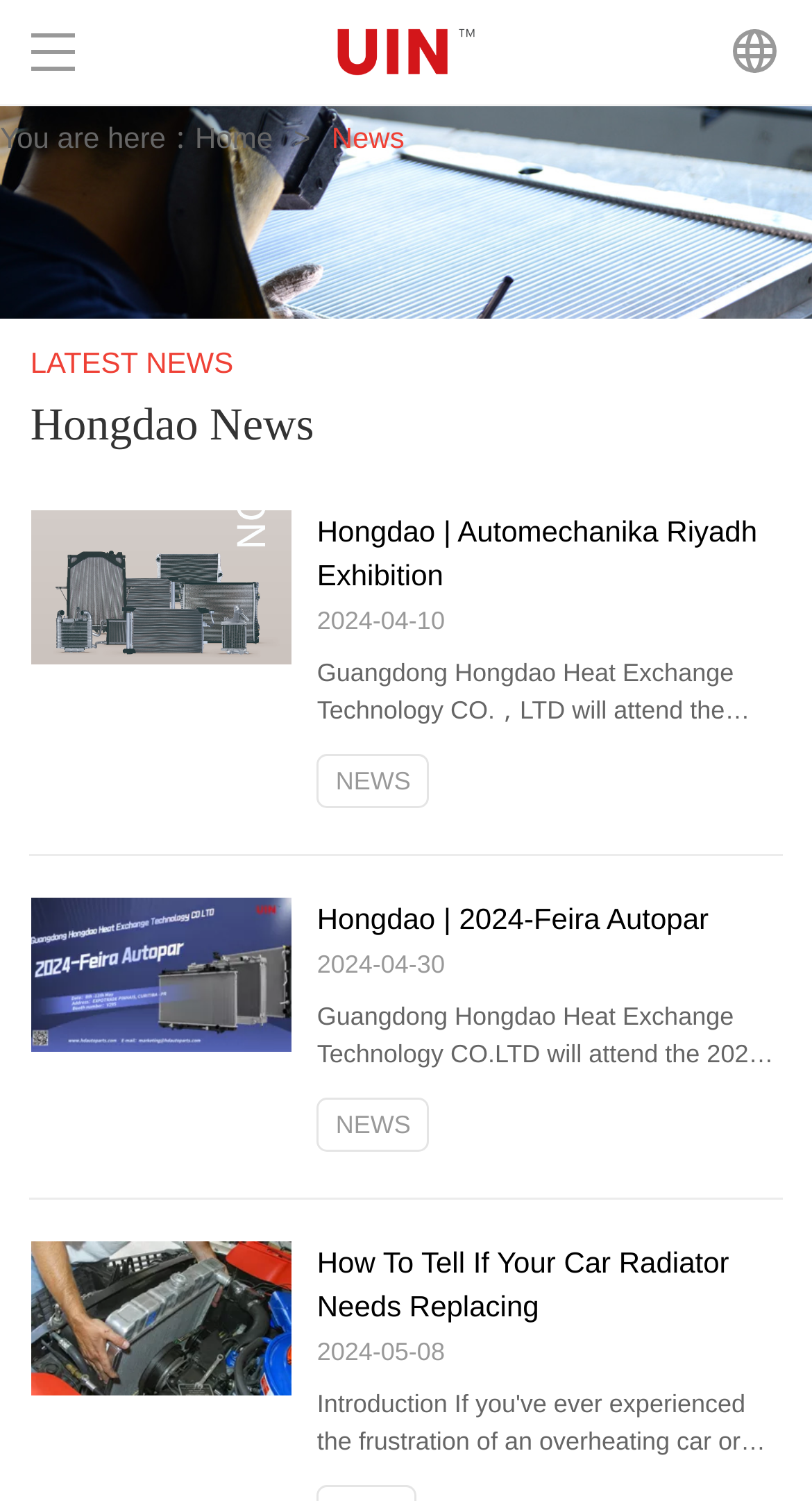Determine the bounding box coordinates of the UI element described by: "parent_node: You are here：".

[0.0, 0.071, 1.0, 0.212]